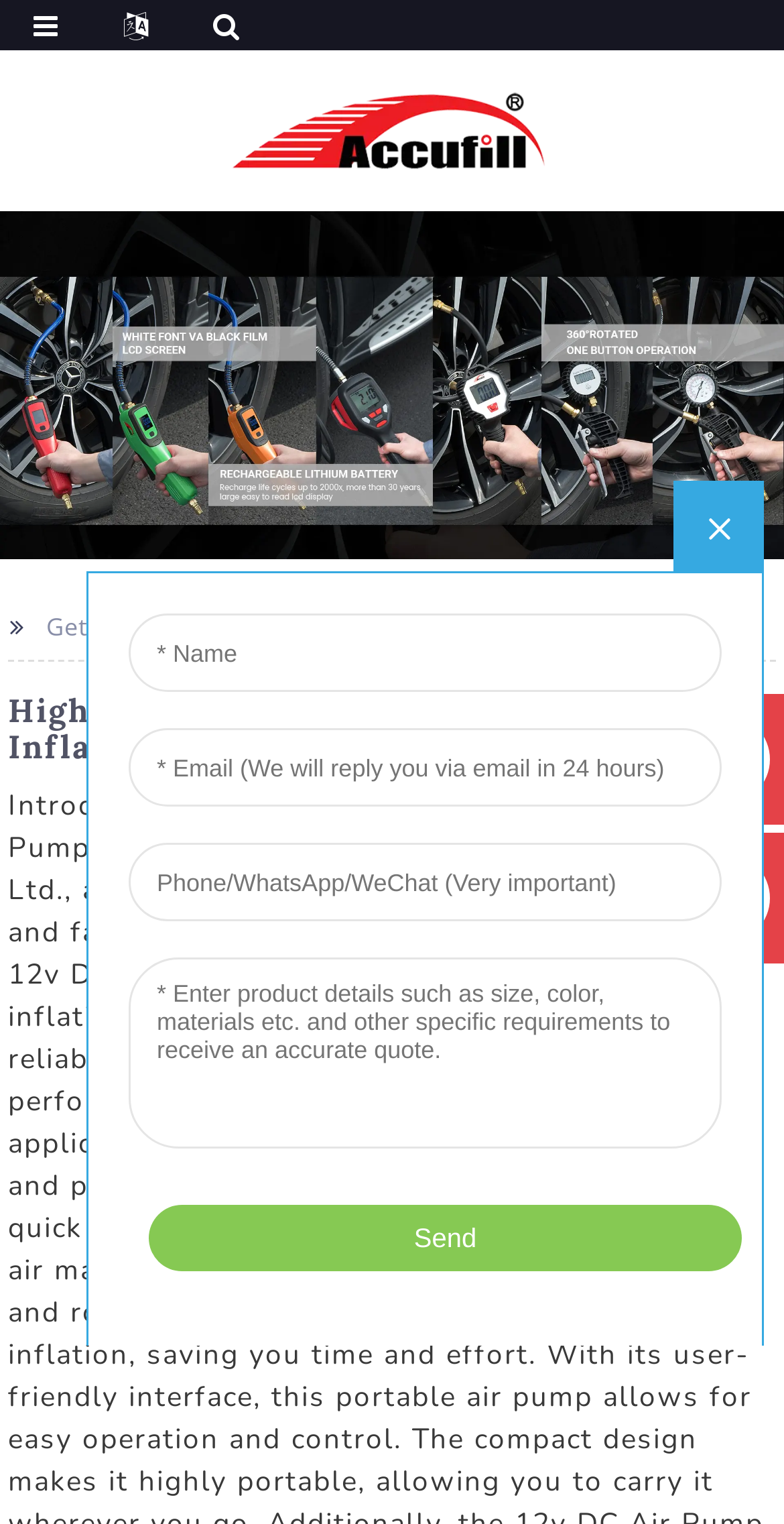What type of display is shown in the product image? Using the information from the screenshot, answer with a single word or phrase.

Digital display